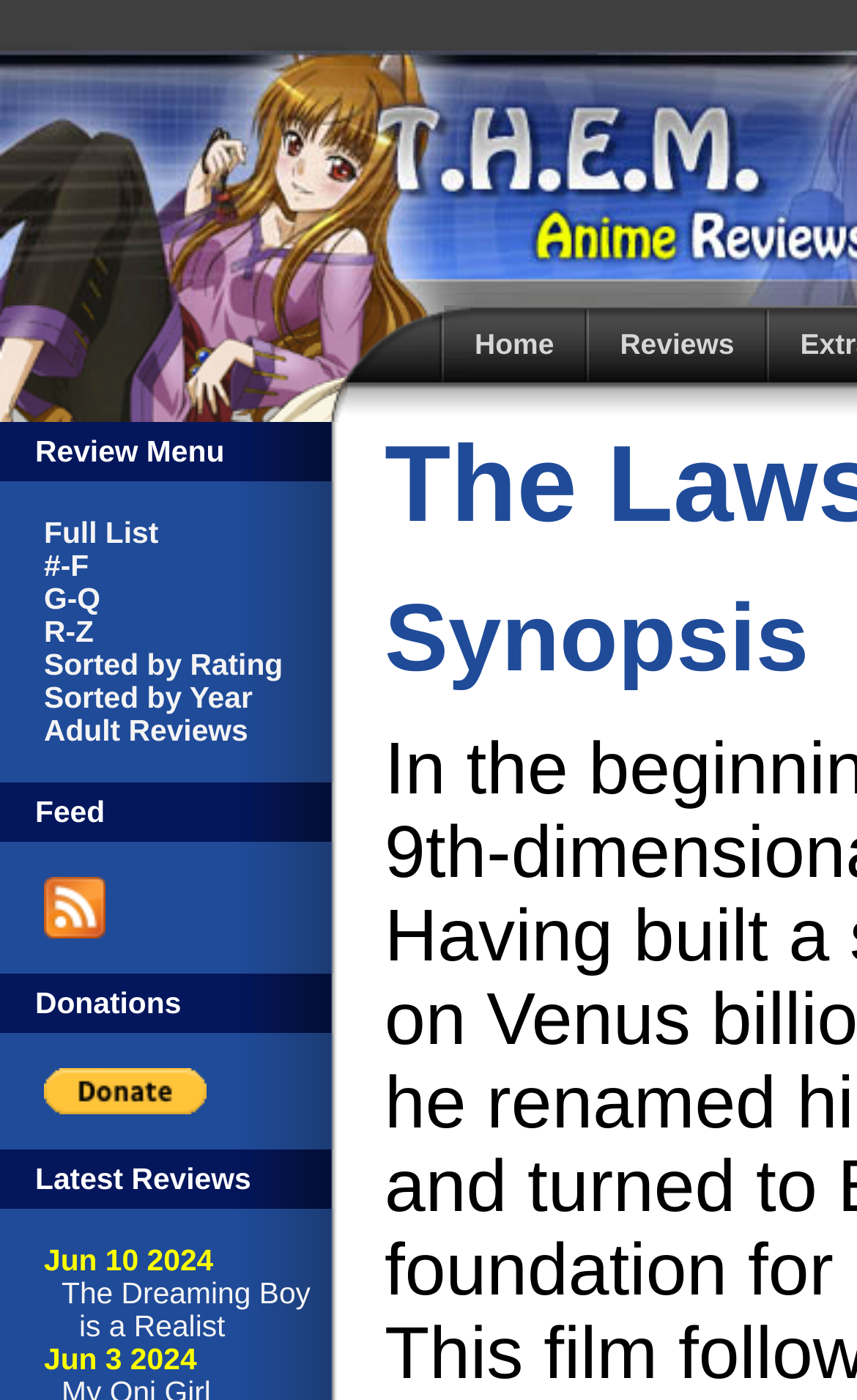Construct a comprehensive description capturing every detail on the webpage.

This webpage is dedicated to reviews, information, humor, and discussion on Japanese animation. At the top, there is a navigation menu with five tabs: Home, Reviews, and three empty tabs. The Home tab is currently focused.

Below the navigation menu, there is a section with multiple links, including "Full List", "#-F", "G-Q", "R-Z", "Sorted by Rating", "Sorted by Year", and "Adult Reviews". These links are aligned vertically and are positioned on the left side of the page.

To the right of these links, there is a section with a "Feed" label, a "Subscribe to THEM Anime Reviews" link with a corresponding image, and a "Donations" label. Below these elements, there is a "PayPal" button.

Further down the page, there is a "Latest Reviews" section, which displays two review entries. The first review is titled "The Dreaming Boy is a Realist" and is dated "Jun 10 2024". The second review is dated "Jun 3 2024".